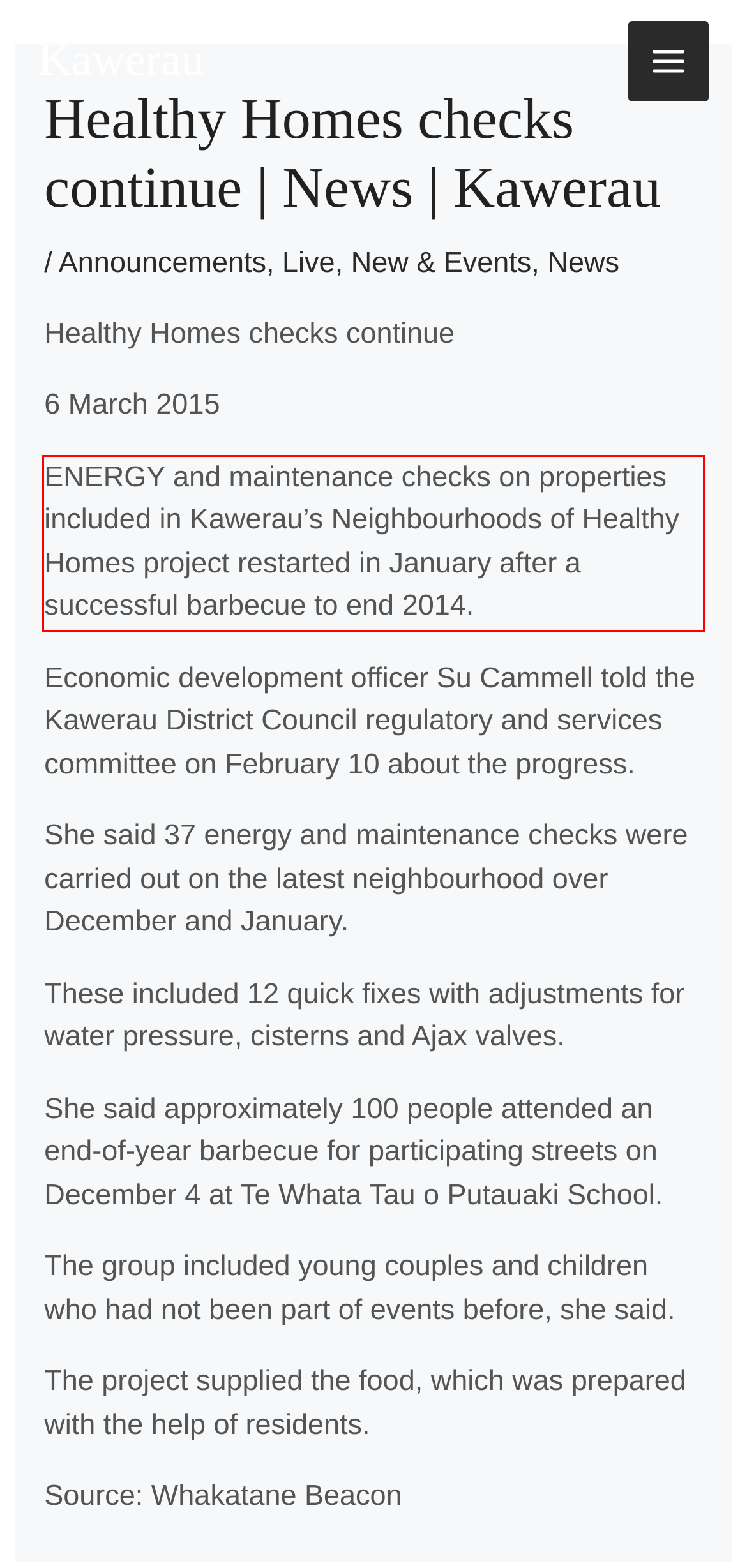Identify the red bounding box in the webpage screenshot and perform OCR to generate the text content enclosed.

ENERGY and maintenance checks on properties included in Kawerau’s Neighbourhoods of Healthy Homes project restarted in January after a successful barbecue to end 2014.